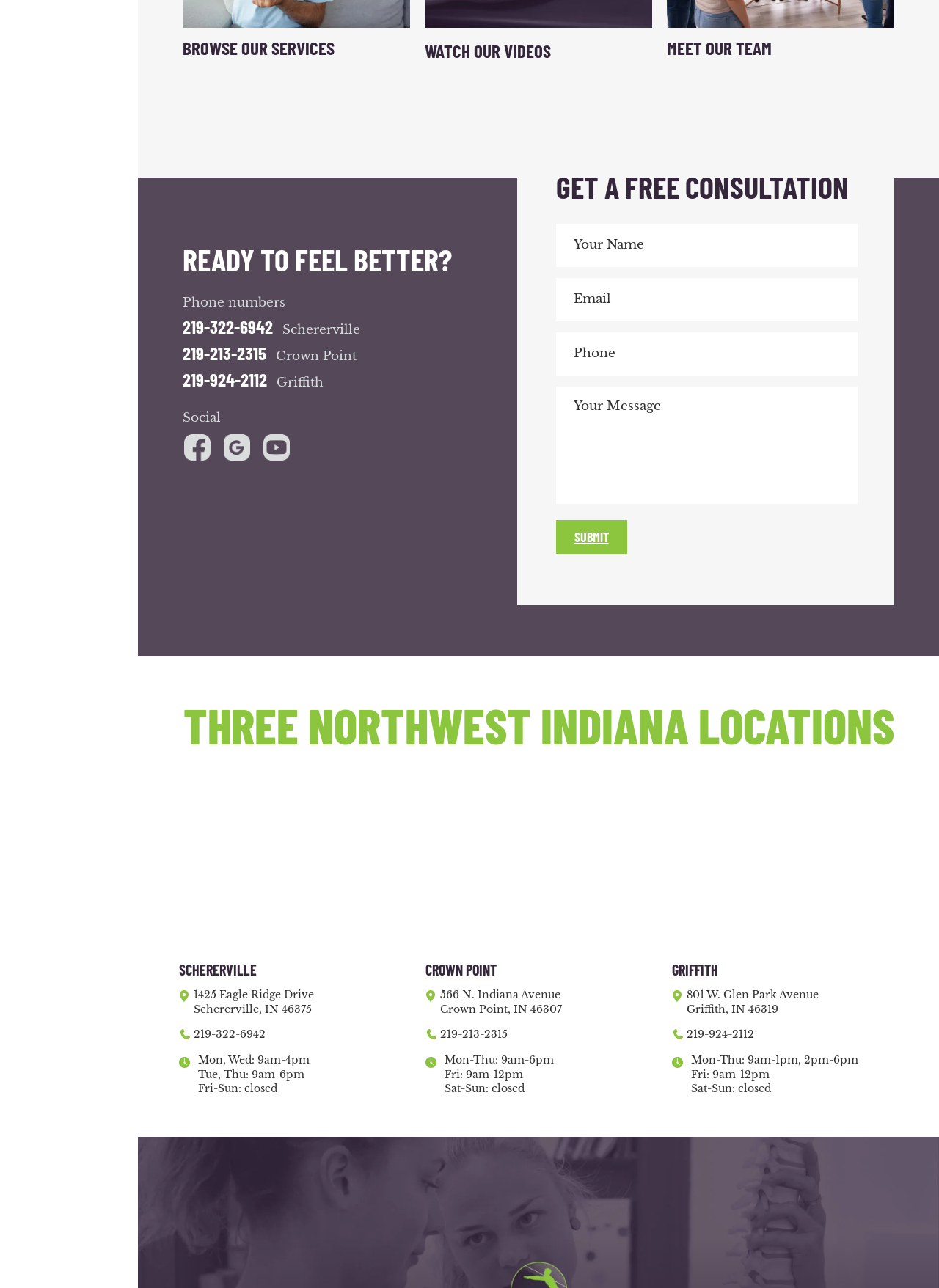Please give the bounding box coordinates of the area that should be clicked to fulfill the following instruction: "Submit the form". The coordinates should be in the format of four float numbers from 0 to 1, i.e., [left, top, right, bottom].

[0.592, 0.404, 0.668, 0.43]